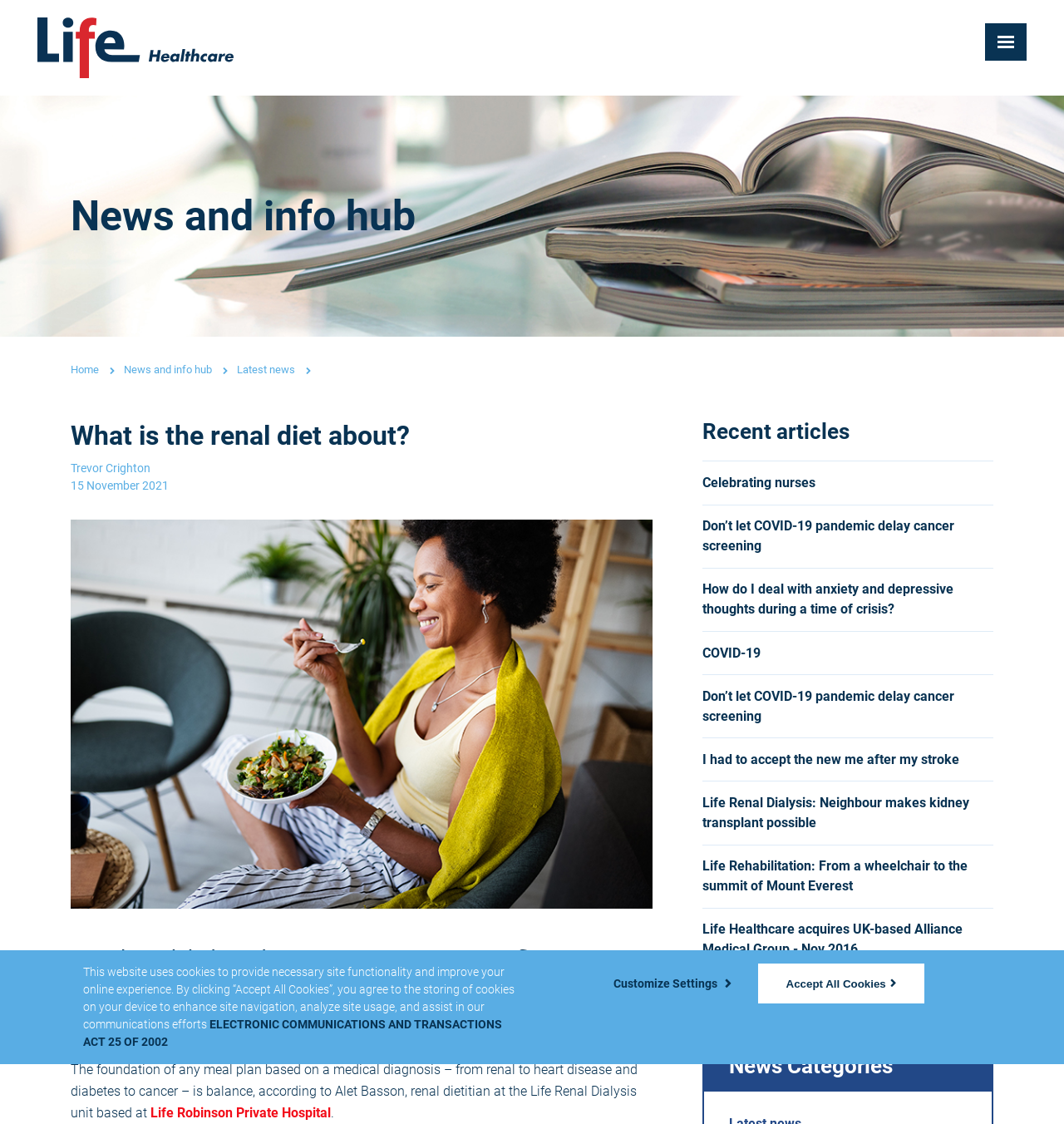Offer a detailed account of what is visible on the webpage.

The webpage is about the renal diet and kidney disease, with a focus on finding kidney-friendly foods and managing the disease through a balanced diet. At the top left, there is a logo of "Life Healthcare" with a link to the organization's website. On the top right, there is a button with no text.

Below the logo, there is a large image that spans the entire width of the page. Underneath the image, there is a heading that reads "News and info hub". To the right of the heading, there is a navigation menu with links to "Home", "News and info hub", and "Latest news".

The main content of the page is divided into two sections. On the left, there is an article about the renal diet, with a heading that asks "What is the renal diet about?" The article discusses the importance of balance in a meal plan for people with kidney disease and features a quote from a renal dietitian. There is also a link to "Life Robinson Private Hospital" mentioned in the article.

On the right, there is a section titled "Recent articles" with links to several news articles, including "Celebrating nurses", "Don’t let COVID-19 pandemic delay cancer screening", and "Life Renal Dialysis: Neighbour makes kidney transplant possible". There are a total of 9 links to different news articles in this section.

At the bottom of the page, there is a notice about the website's use of cookies, with a link to learn more about the Electronic Communications and Transactions Act 25 of 2002. There are also buttons to customize cookie settings and accept all cookies.